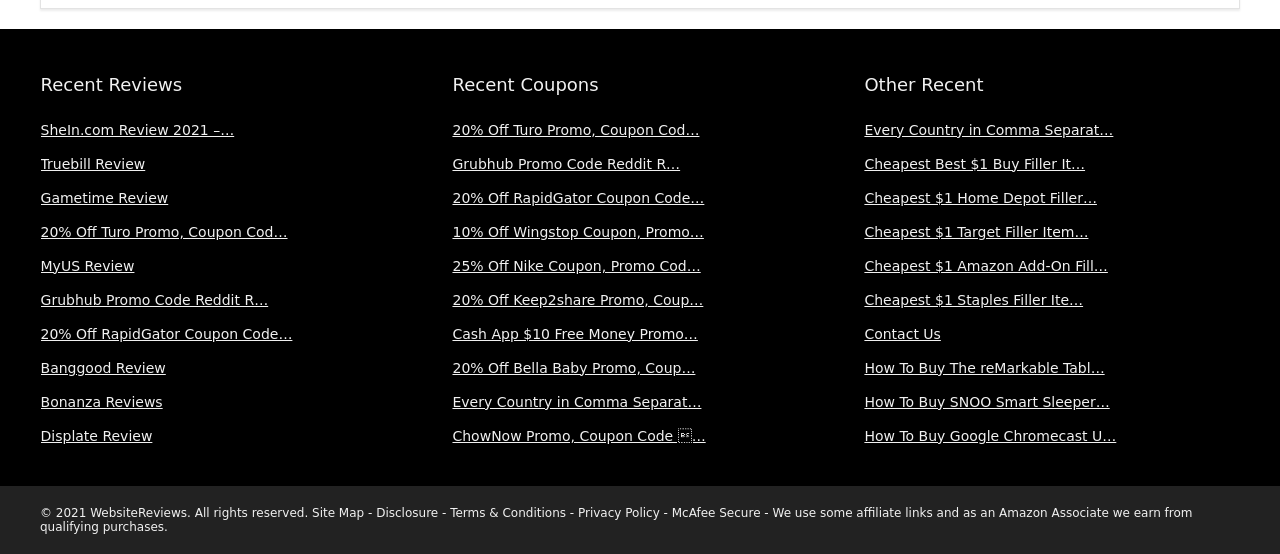Identify the bounding box coordinates of the region that should be clicked to execute the following instruction: "Read SheIn.com Review 2021".

[0.032, 0.219, 0.183, 0.248]